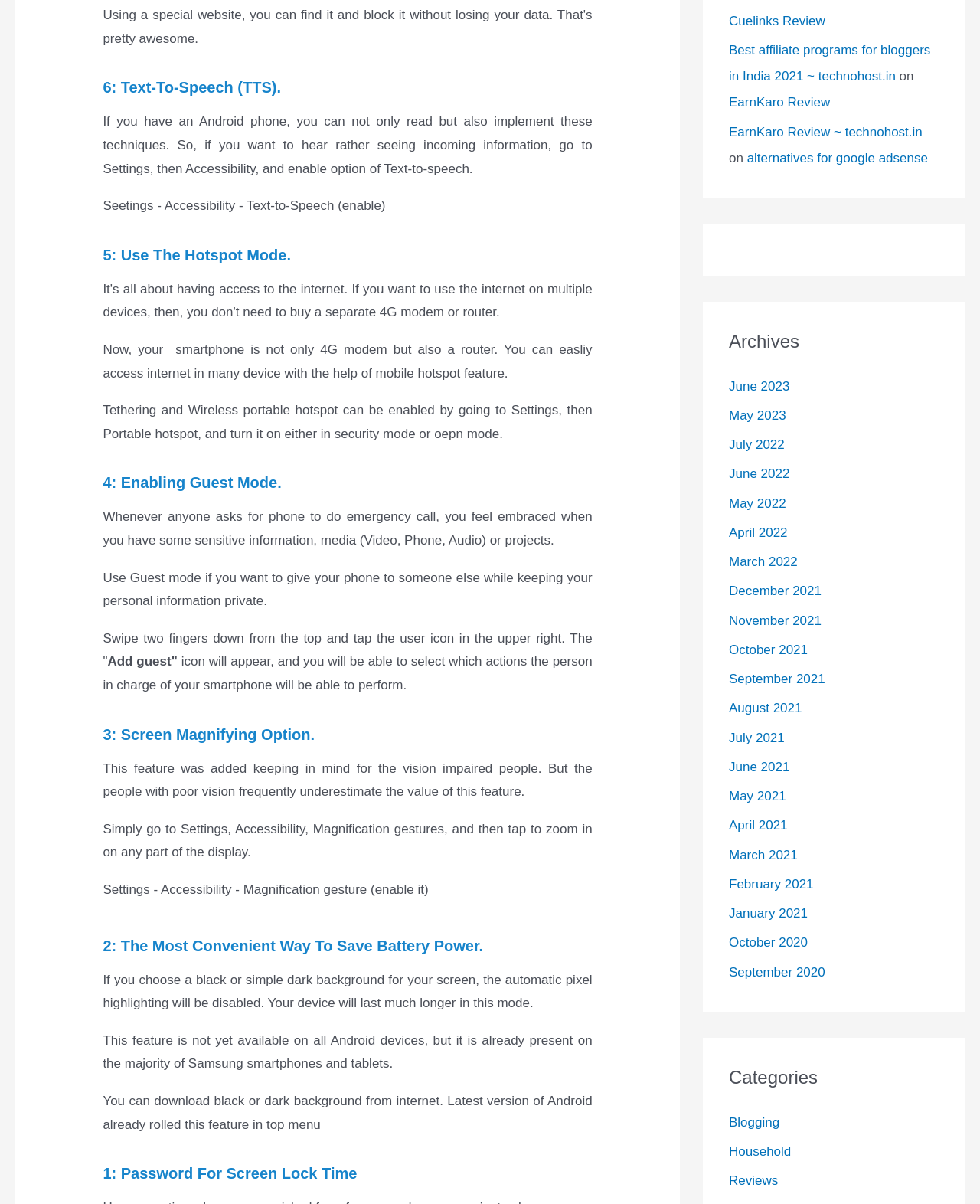What is the purpose of Screen Magnifying Option?
Provide a detailed answer to the question using information from the image.

The purpose of Screen Magnifying Option is to help vision impaired people. This feature allows the user to zoom in on any part of the display by going to Settings, Accessibility, Magnification gestures, and then tapping to zoom in.